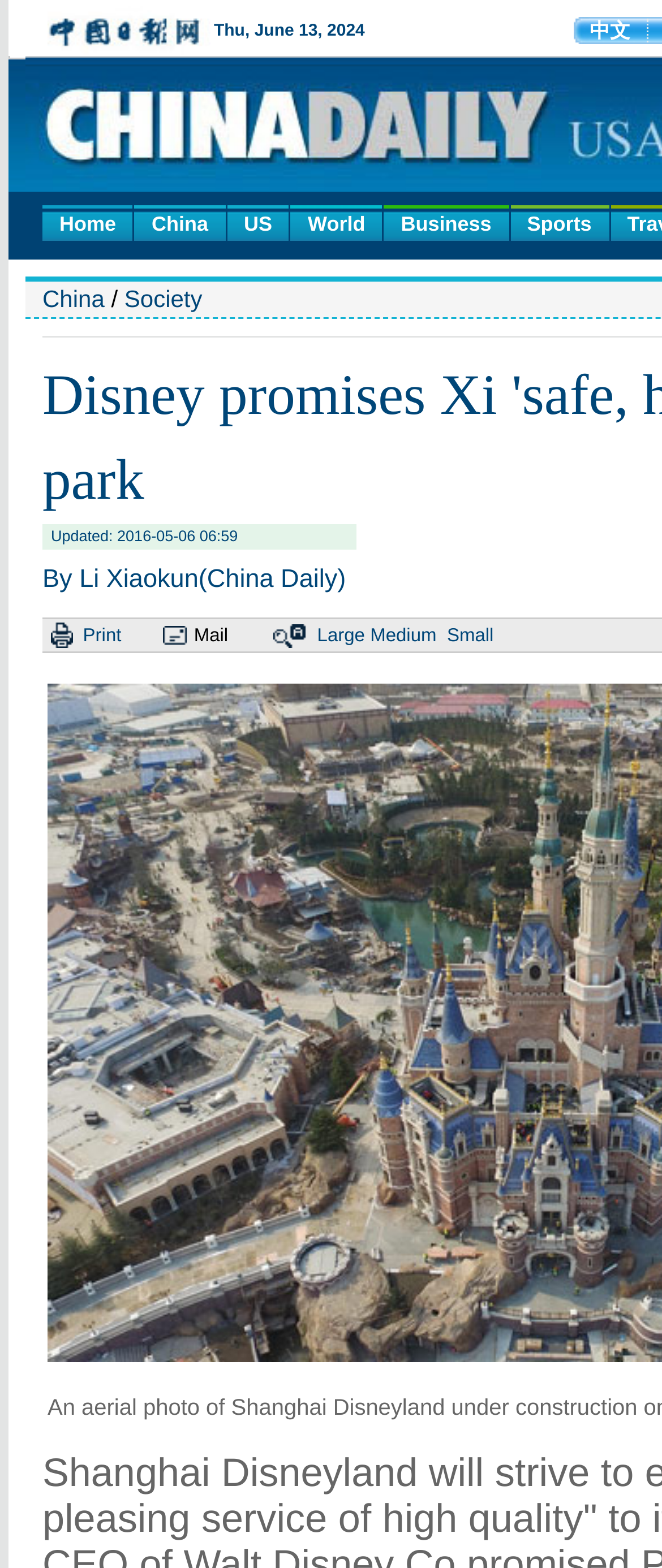Identify the bounding box of the HTML element described as: "Home".

[0.064, 0.131, 0.201, 0.154]